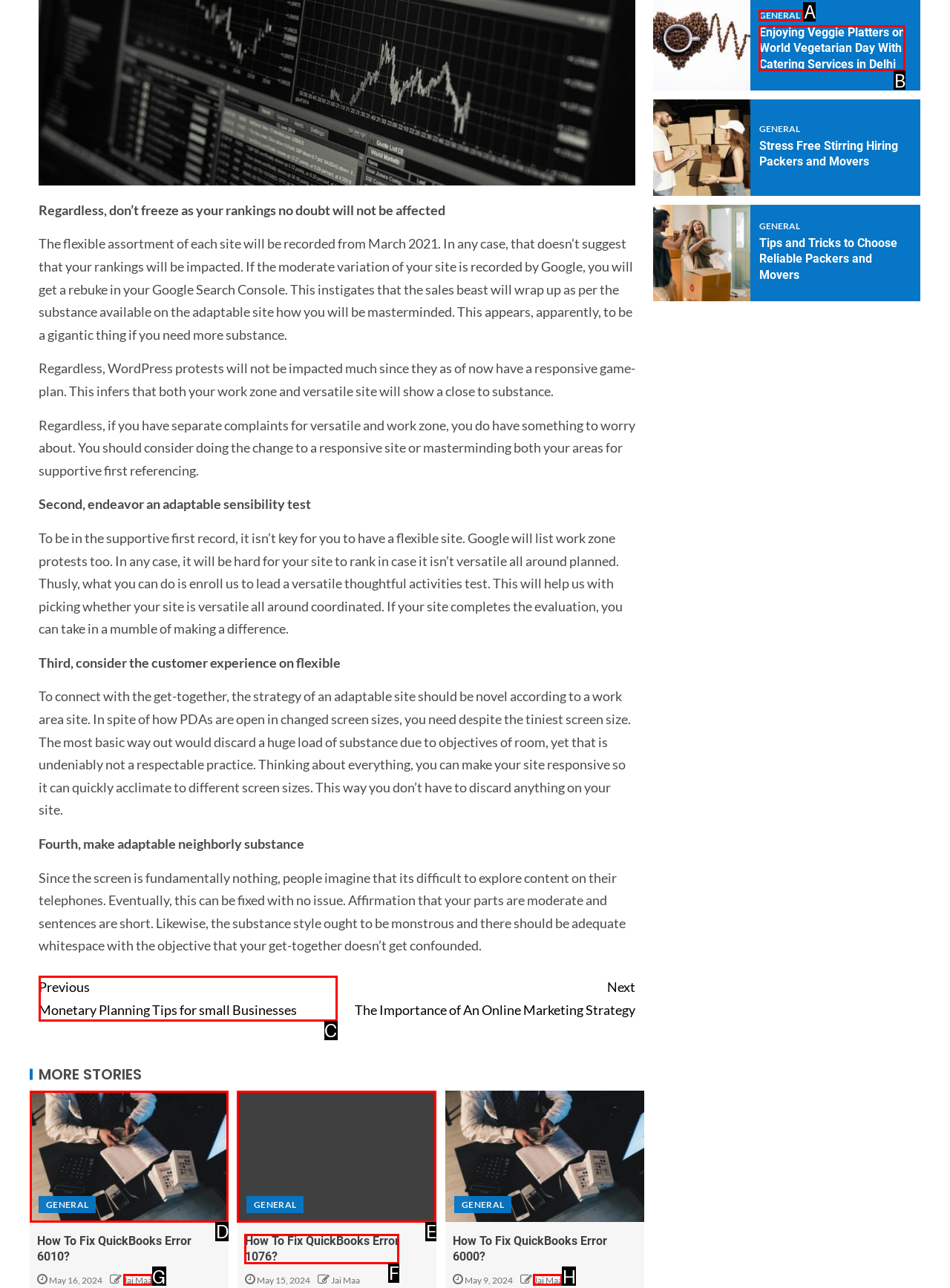With the provided description: General, select the most suitable HTML element. Respond with the letter of the selected option.

A